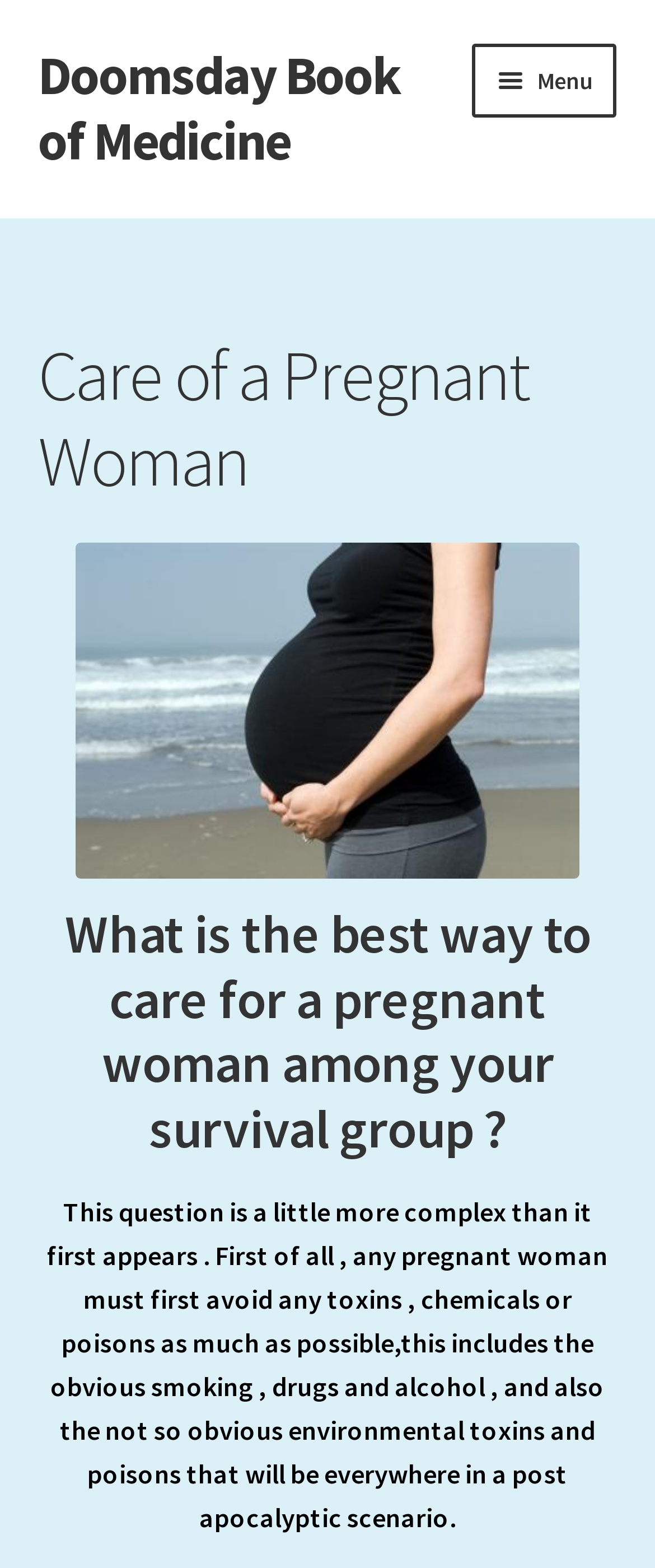Determine the bounding box coordinates for the HTML element described here: "Doomsday Book of Medicine".

[0.058, 0.027, 0.612, 0.111]